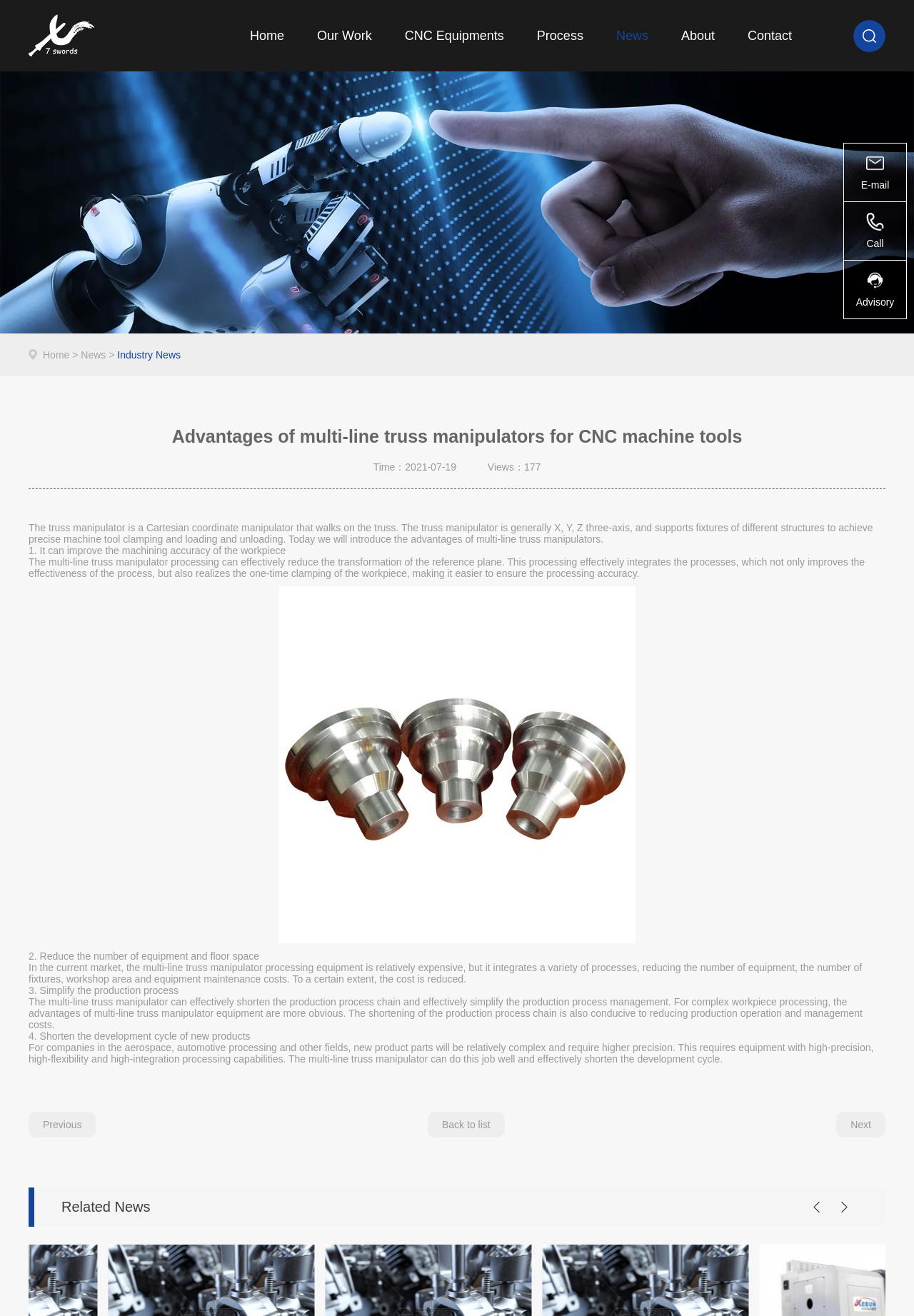Could you find the bounding box coordinates of the clickable area to complete this instruction: "Click the 'E-mail' link"?

[0.923, 0.109, 0.991, 0.153]